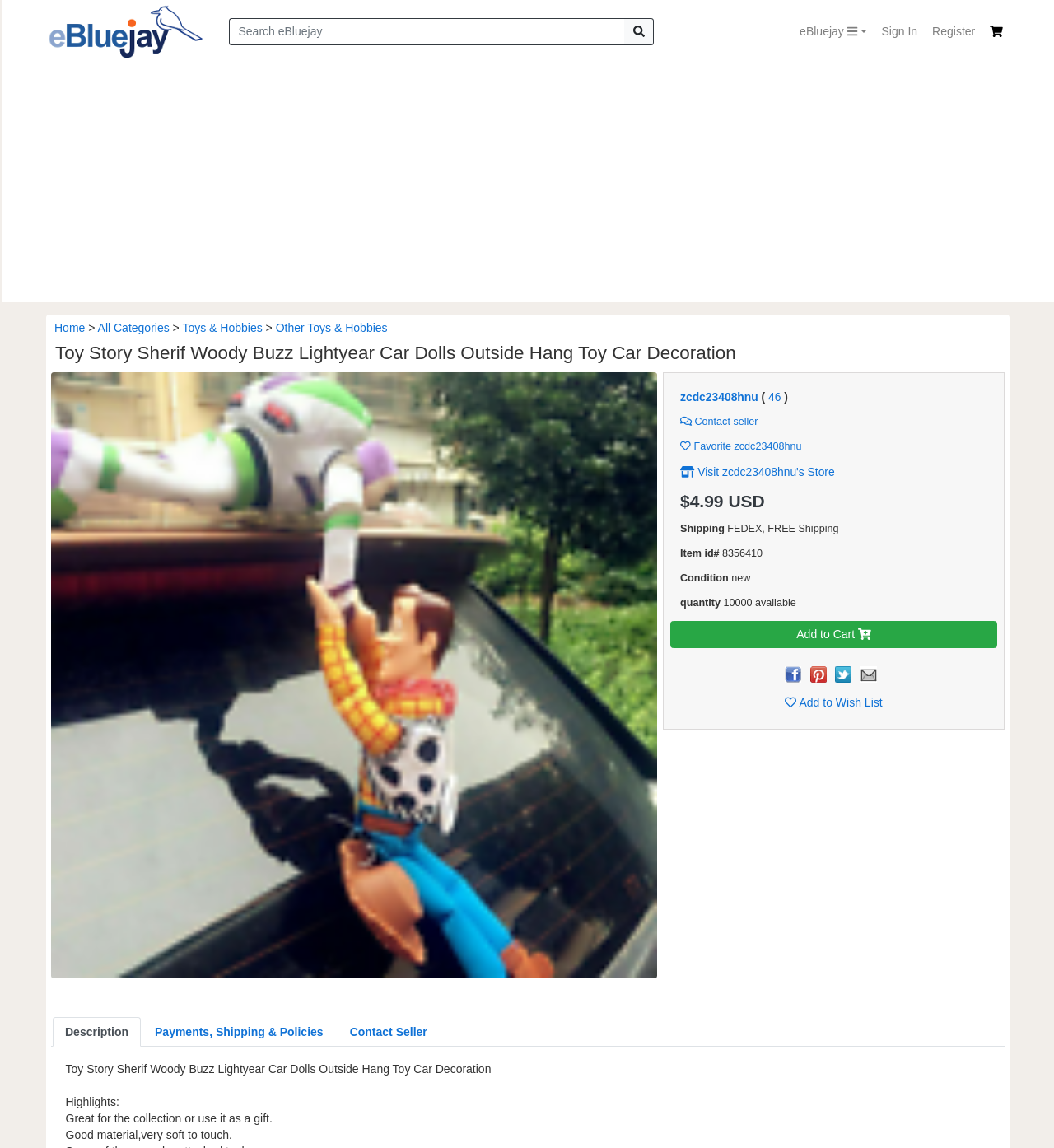What is the shipping method for this item?
Answer the question with just one word or phrase using the image.

FEDEX